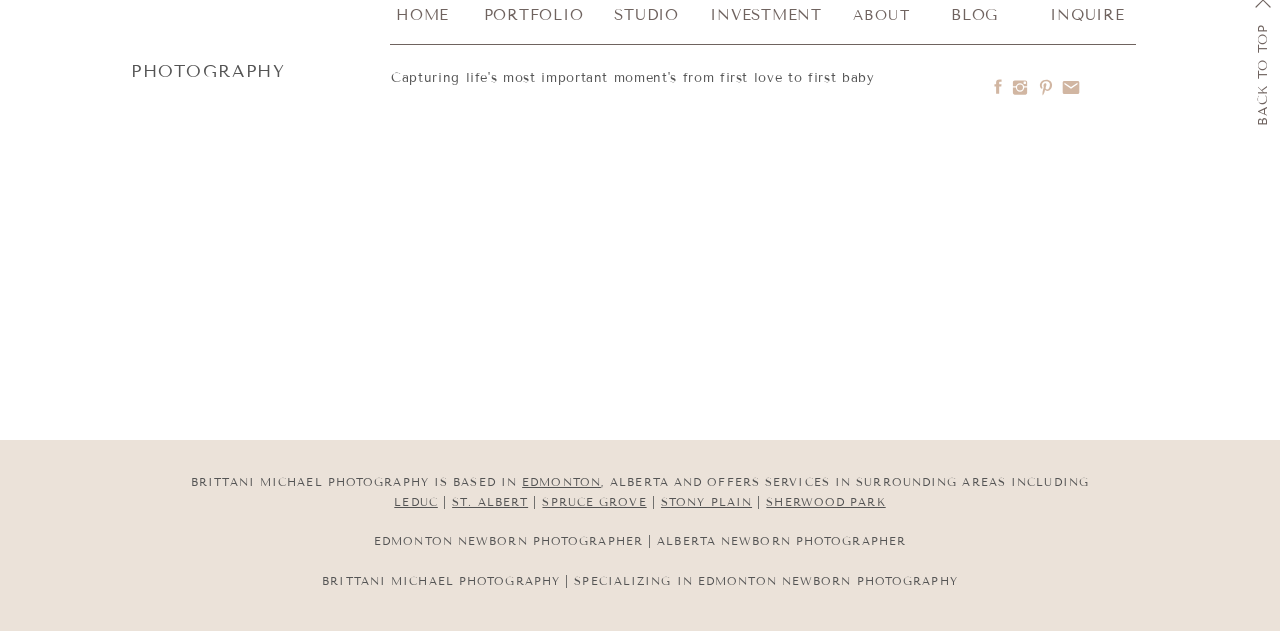Please answer the following question using a single word or phrase: 
What is the theme of the images shared on the webpage?

Baby bears and newborn photography